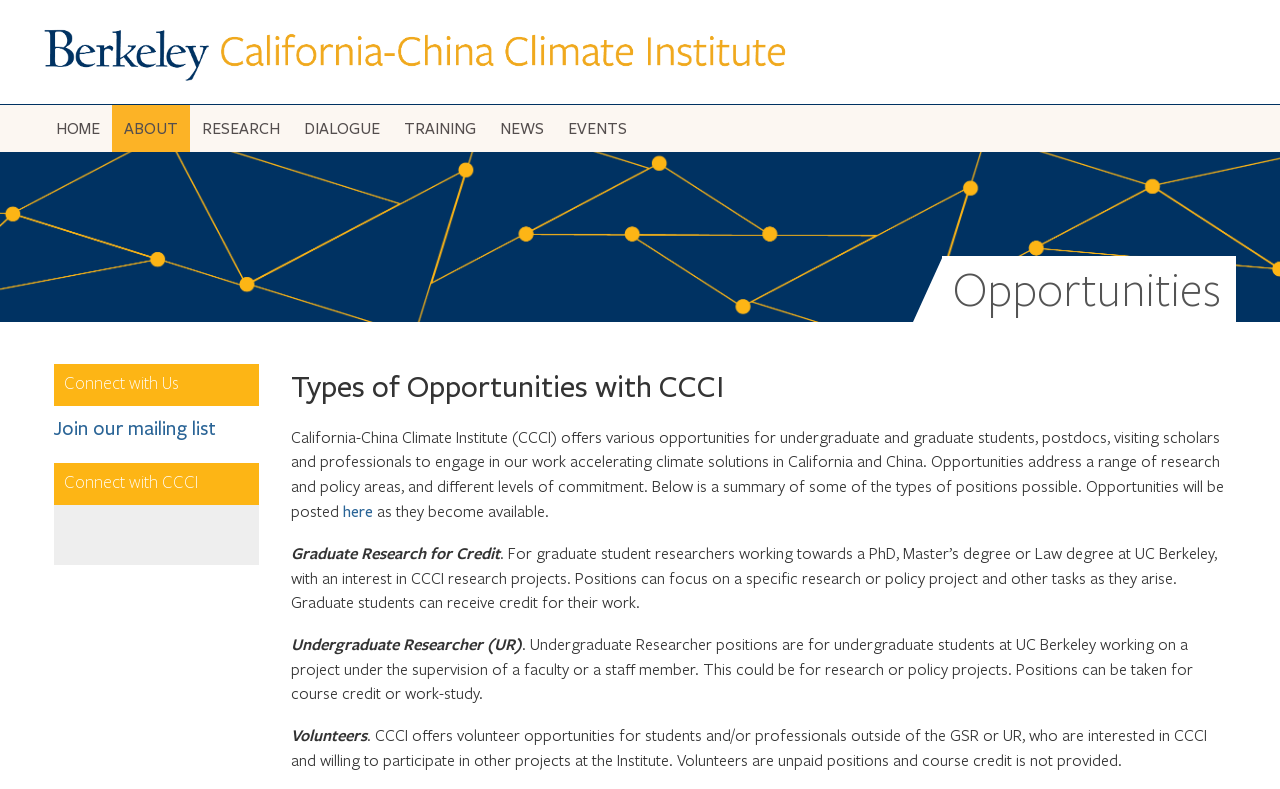What type of opportunities are available for undergraduate students?
From the details in the image, answer the question comprehensively.

According to the webpage, undergraduate students can apply for Undergraduate Researcher (UR) positions, which are for undergraduate students at UC Berkeley working on a project under the supervision of a faculty or a staff member, and can be taken for course credit or work-study.